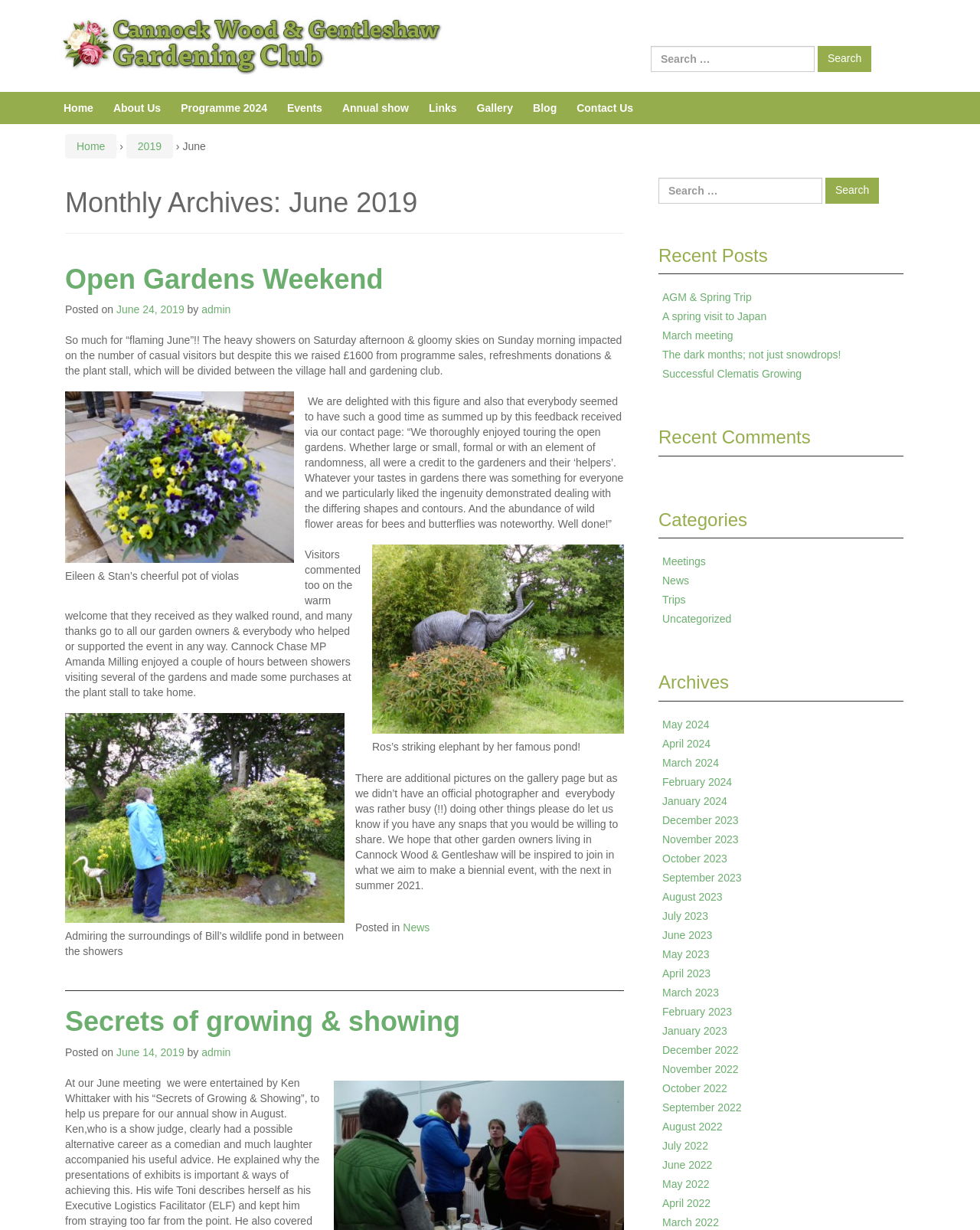Give a detailed explanation of the elements present on the webpage.

The webpage is about the Cannock Wood & Gentleshaw Gardening Club, specifically the June 2019 edition. At the top, there is a logo and a link to the club's homepage. Below that, there is a search bar with a button to search for specific content.

On the left side, there is a navigation menu with links to various sections of the website, including Home, About Us, Programme 2024, Events, Annual Show, Links, Gallery, Blog, and Contact Us.

The main content of the page is an article about the Open Gardens Weekend event, which took place in June 2019. The article includes several paragraphs of text, as well as three images with captions. The text describes the event, including the number of visitors and the amount of money raised, and also includes quotes from visitors and a message from the club.

Below the article, there are several sections, including Recent Posts, Recent Comments, Categories, and Archives. The Recent Posts section lists several links to other articles on the website, while the Recent Comments section appears to be empty. The Categories section lists several categories, including Meetings, News, Trips, and Uncategorized, and the Archives section lists links to articles from previous months and years.

At the bottom of the page, there is a footer section with additional links and information.